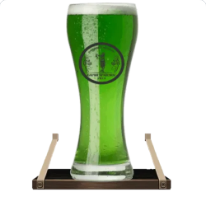Answer the question using only one word or a concise phrase: Is the drink effervescent?

yes